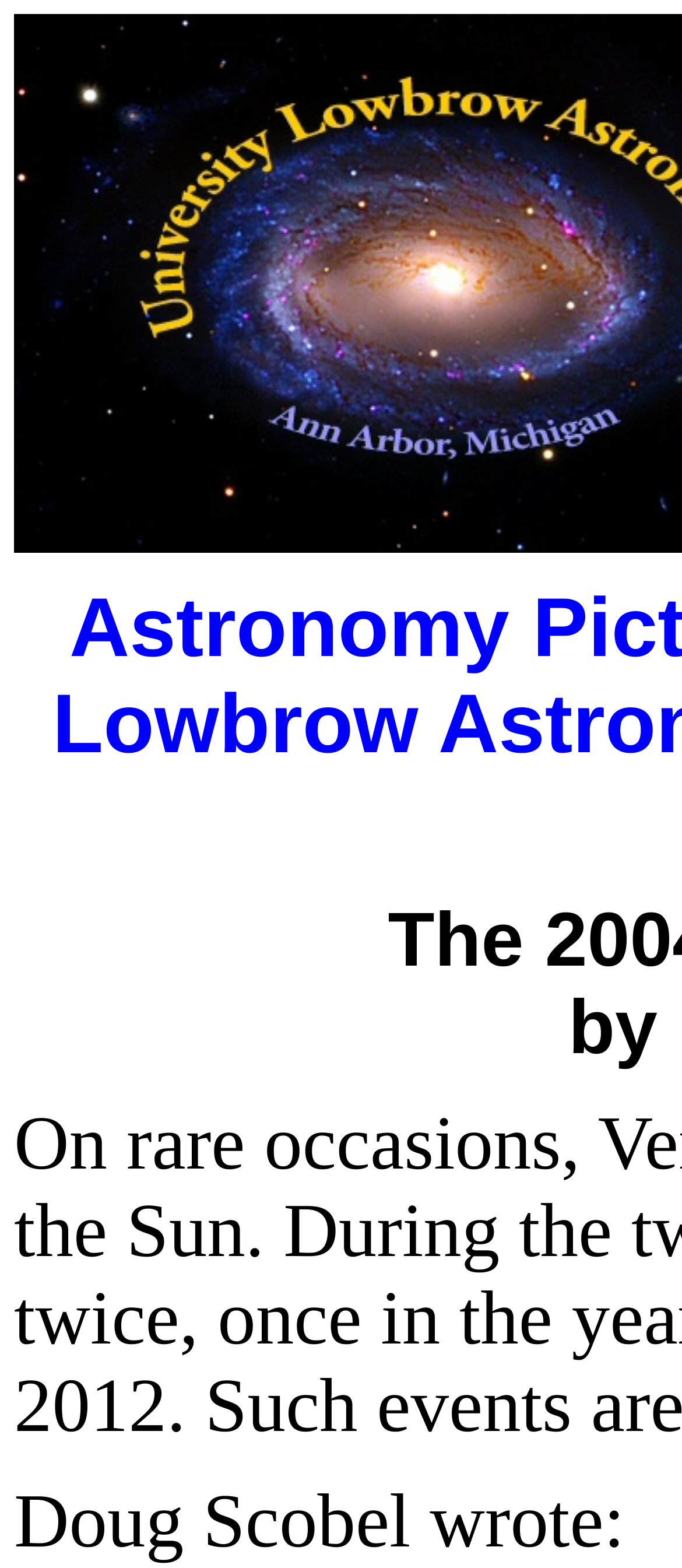What is the principal heading displayed on the webpage?

Astronomy Pictures from the University Lowbrow Astronomers: The 2004 Transit of Venus